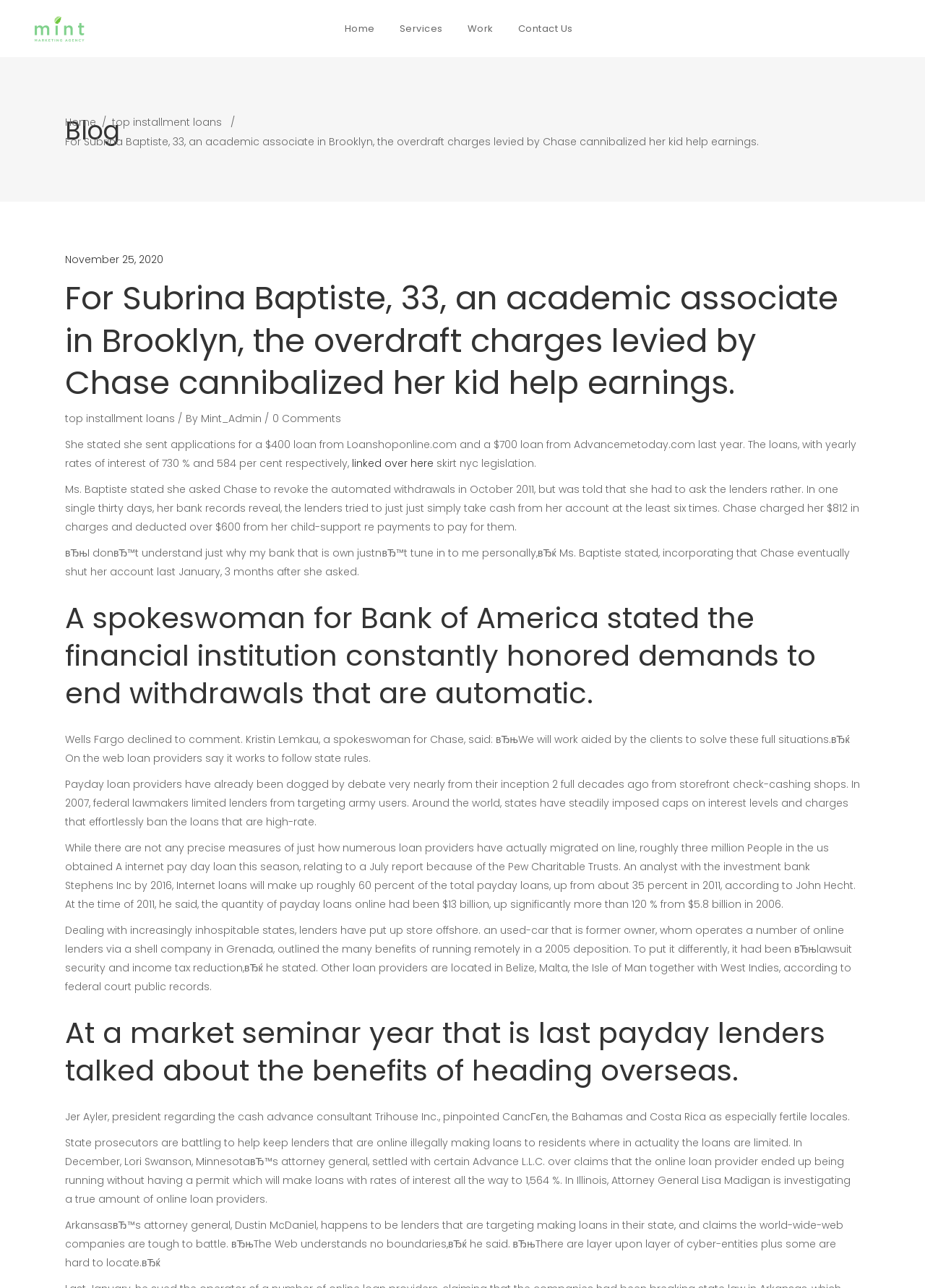Please specify the bounding box coordinates of the clickable region to carry out the following instruction: "View packages". The coordinates should be four float numbers between 0 and 1, in the format [left, top, right, bottom].

None